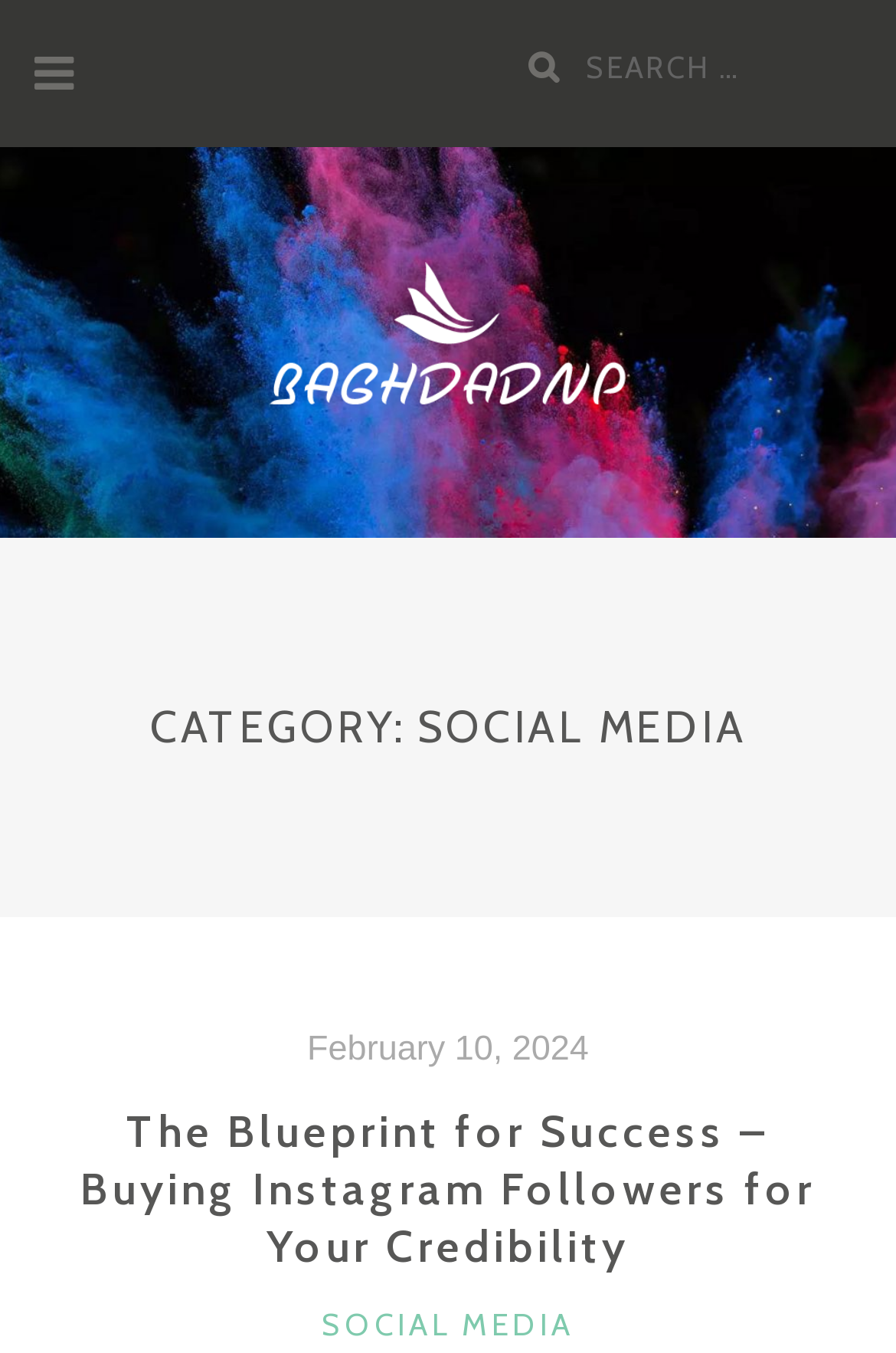What is the date of the article?
Look at the image and construct a detailed response to the question.

I found the date of the article by looking at the link 'February 10, 2024' which is located below the category heading. This link is a clear indication of the date of the article.